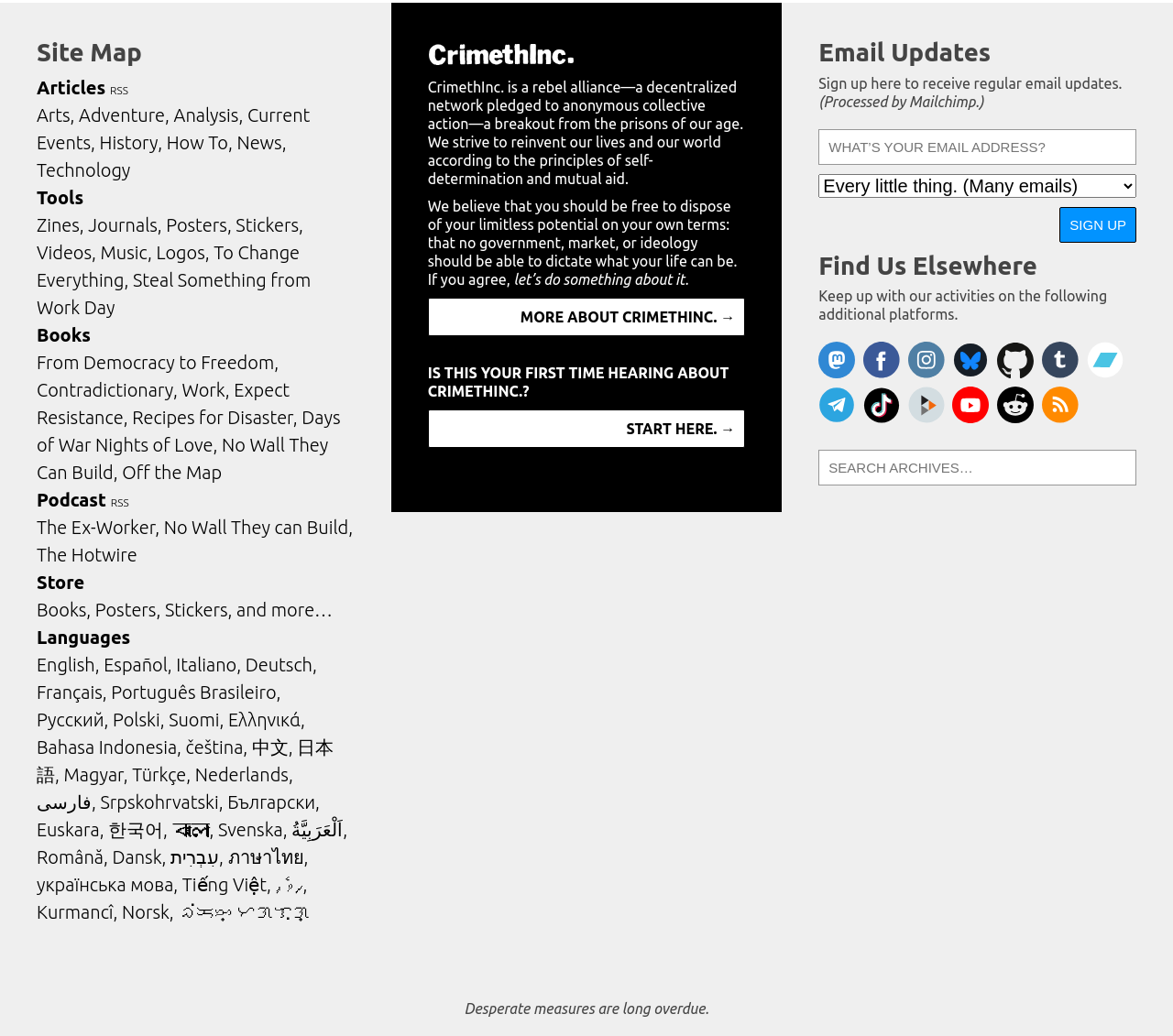Analyze the image and deliver a detailed answer to the question: What type of media is available in the 'Videos' section?

The 'Videos' section likely contains video content, such as documentaries, tutorials, or other types of video media, as it is listed alongside other categories such as 'Music', 'Logos', and 'Posters', which suggest a focus on multimedia content.